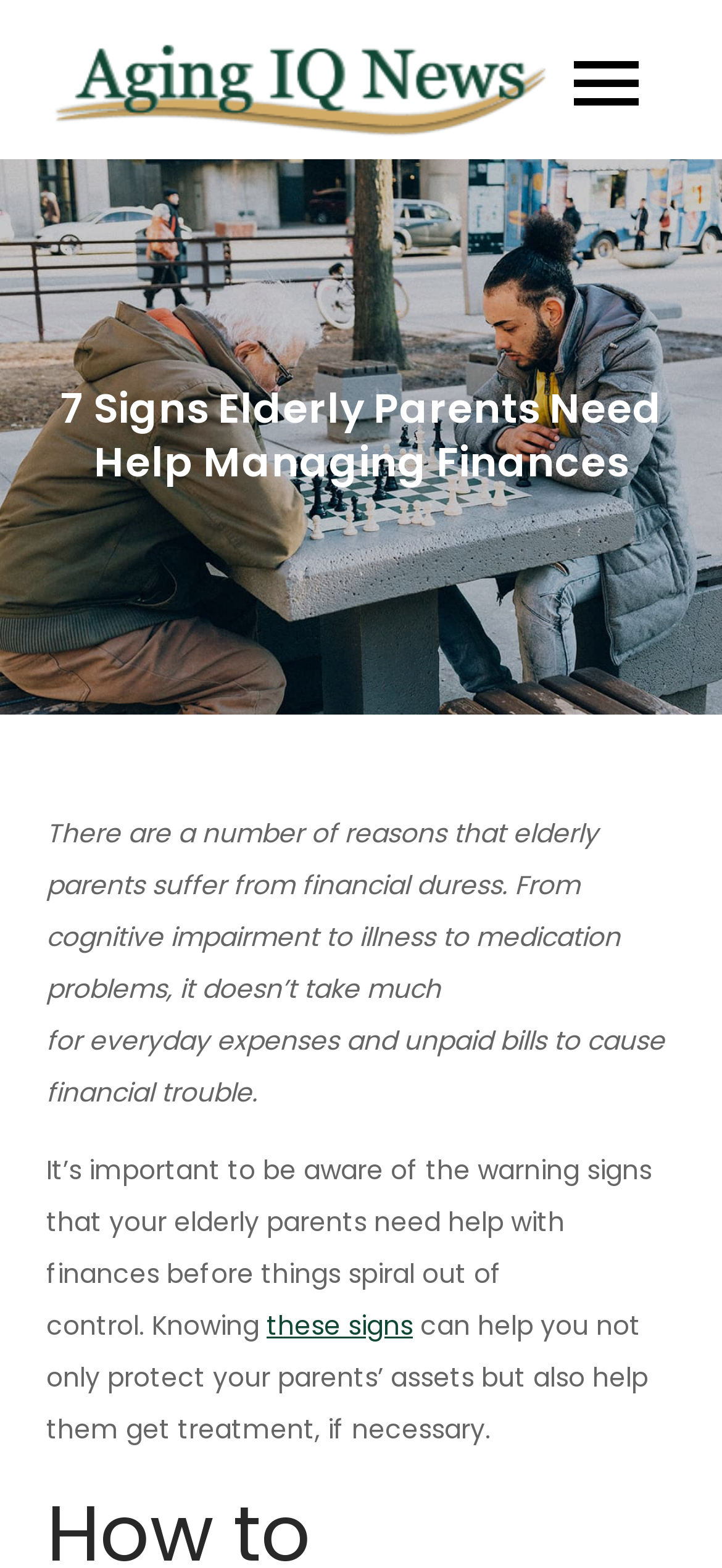What is the topic of the article?
Give a comprehensive and detailed explanation for the question.

Based on the content of the webpage, specifically the heading and the static text, it appears that the article is discussing the signs that indicate elderly parents need help managing their finances.